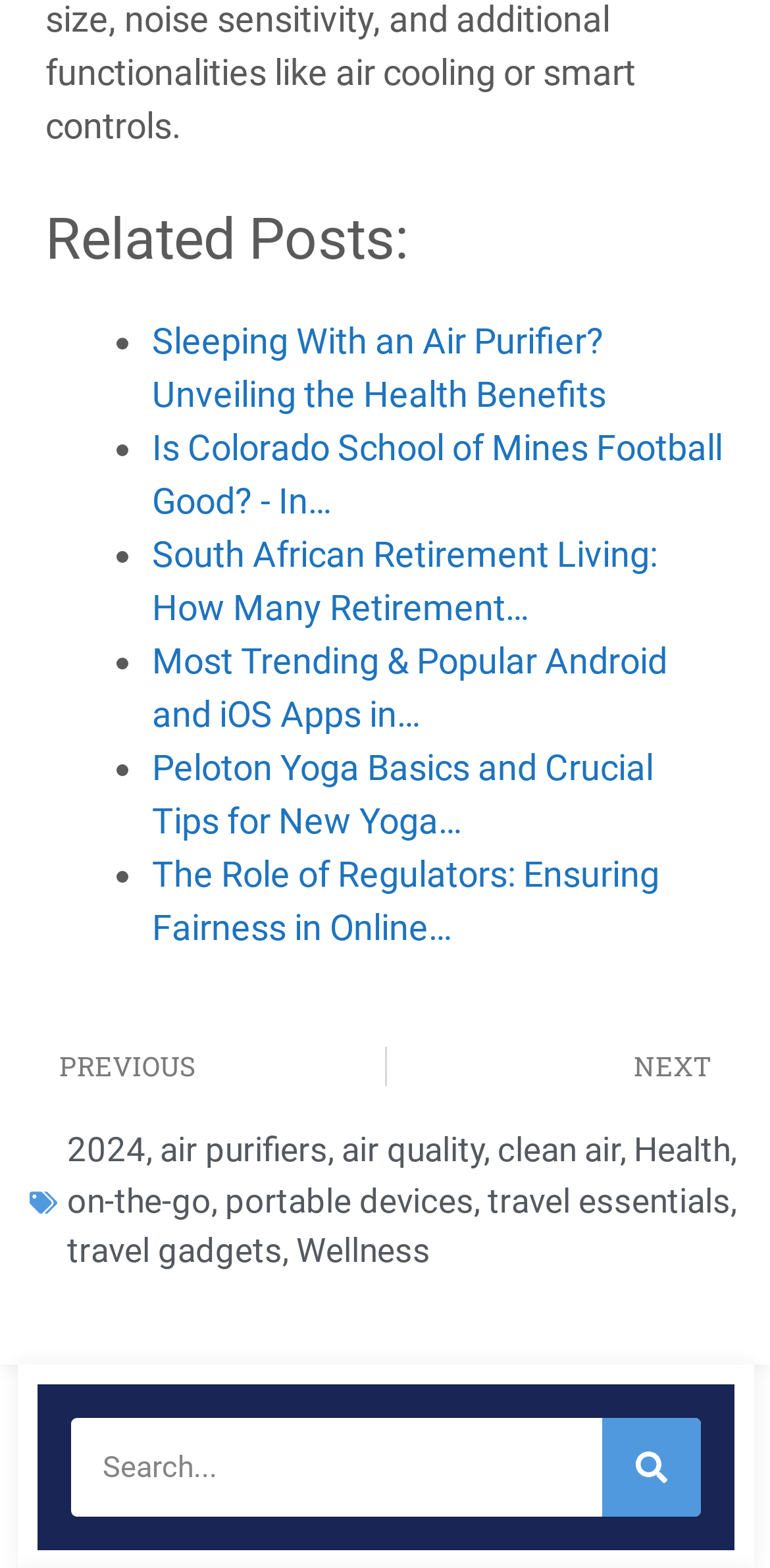Respond to the following question with a brief word or phrase:
How many navigation links are there at the bottom of the page?

2